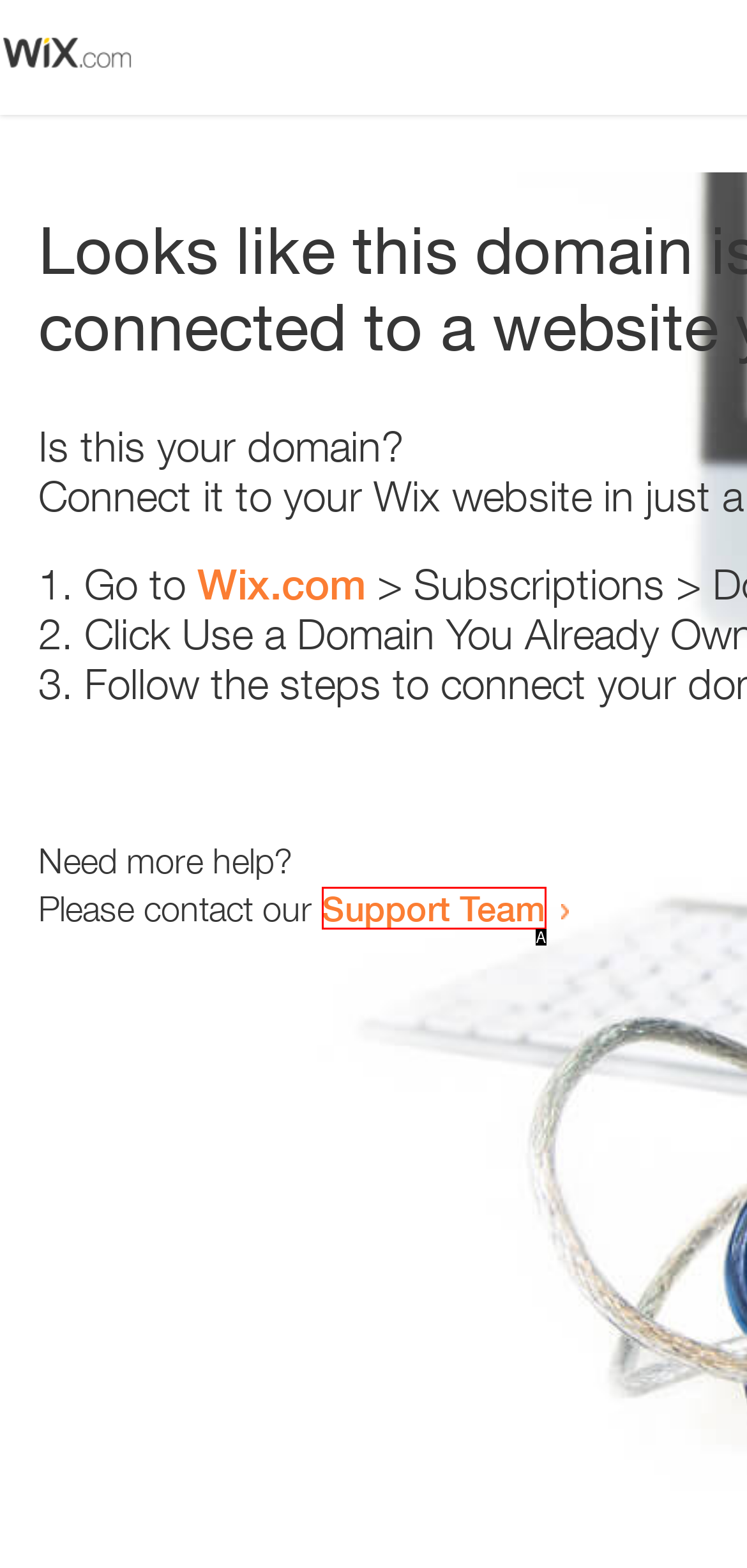Determine which option matches the description: 100% Highest Rate. Answer using the letter of the option.

None